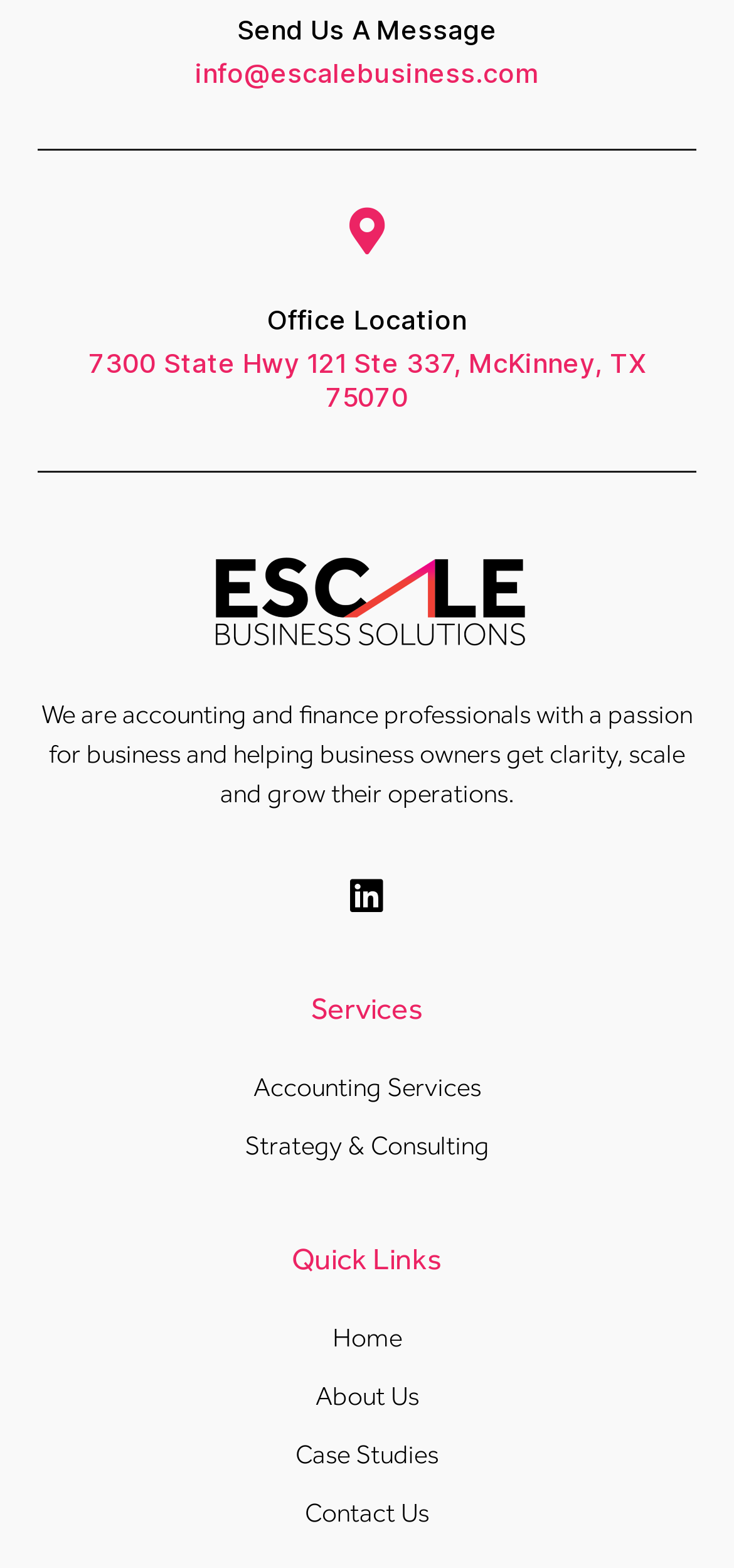Predict the bounding box coordinates of the area that should be clicked to accomplish the following instruction: "Send us a message". The bounding box coordinates should consist of four float numbers between 0 and 1, i.e., [left, top, right, bottom].

[0.323, 0.009, 0.677, 0.029]